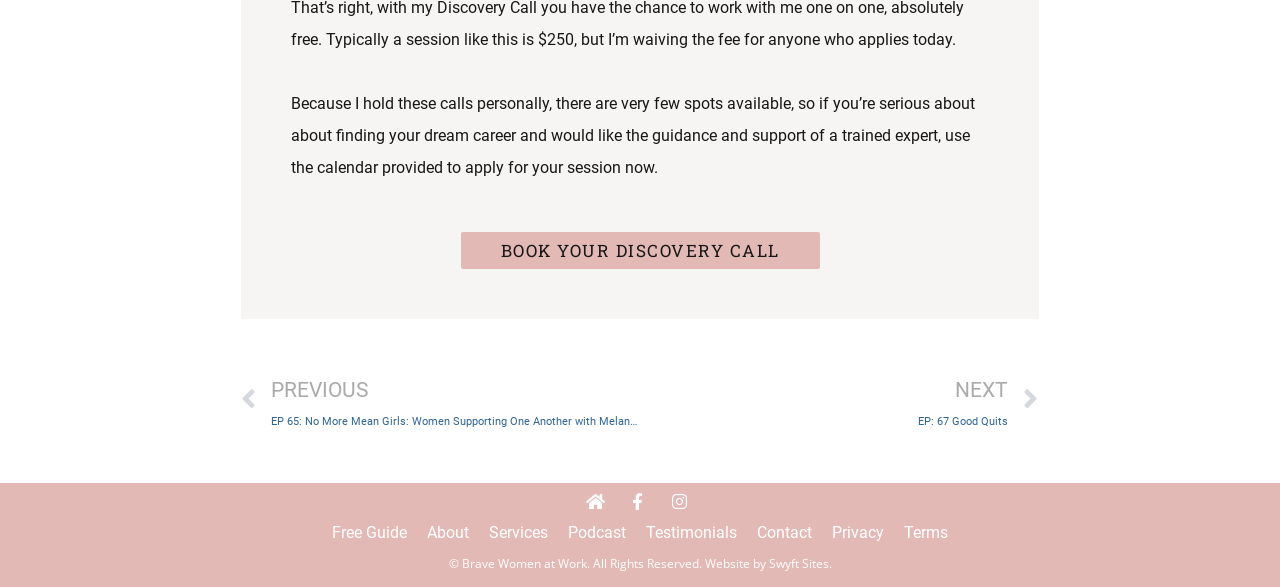Predict the bounding box of the UI element based on the description: "Book Your Discovery Call". The coordinates should be four float numbers between 0 and 1, formatted as [left, top, right, bottom].

[0.36, 0.395, 0.64, 0.458]